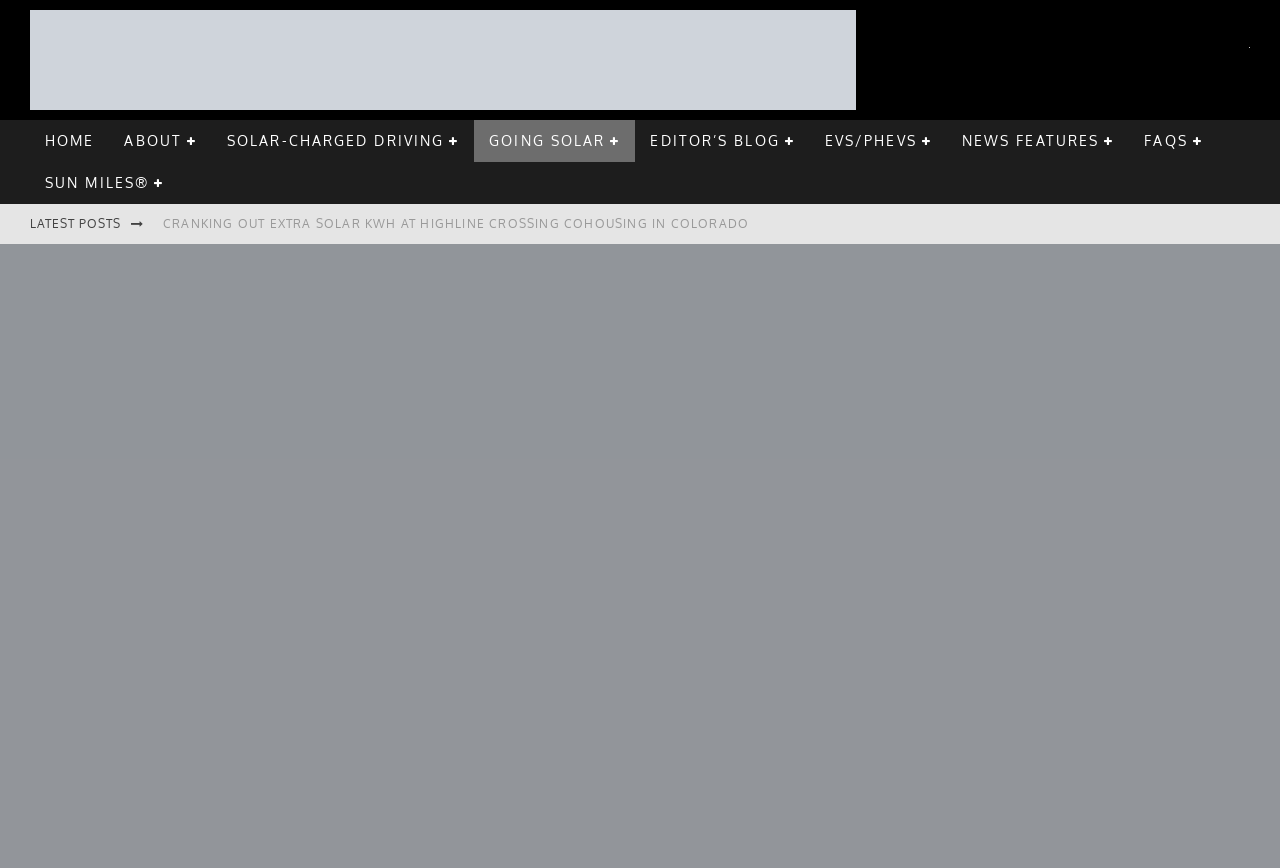Provide a single word or phrase to answer the given question: 
When was the article published?

August 22, 2013